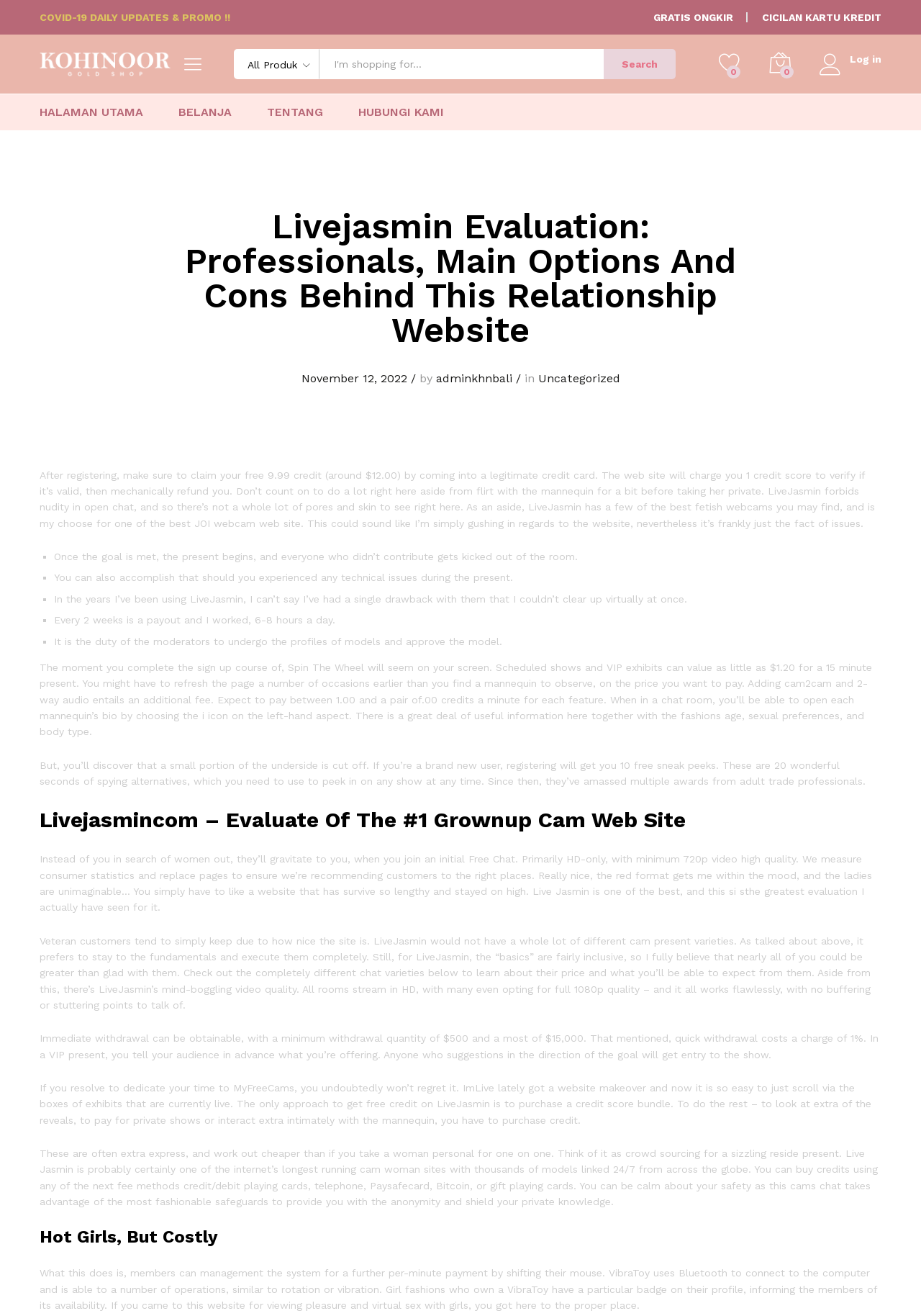Identify the bounding box coordinates of the element that should be clicked to fulfill this task: "Log in". The coordinates should be provided as four float numbers between 0 and 1, i.e., [left, top, right, bottom].

[0.89, 0.04, 0.957, 0.05]